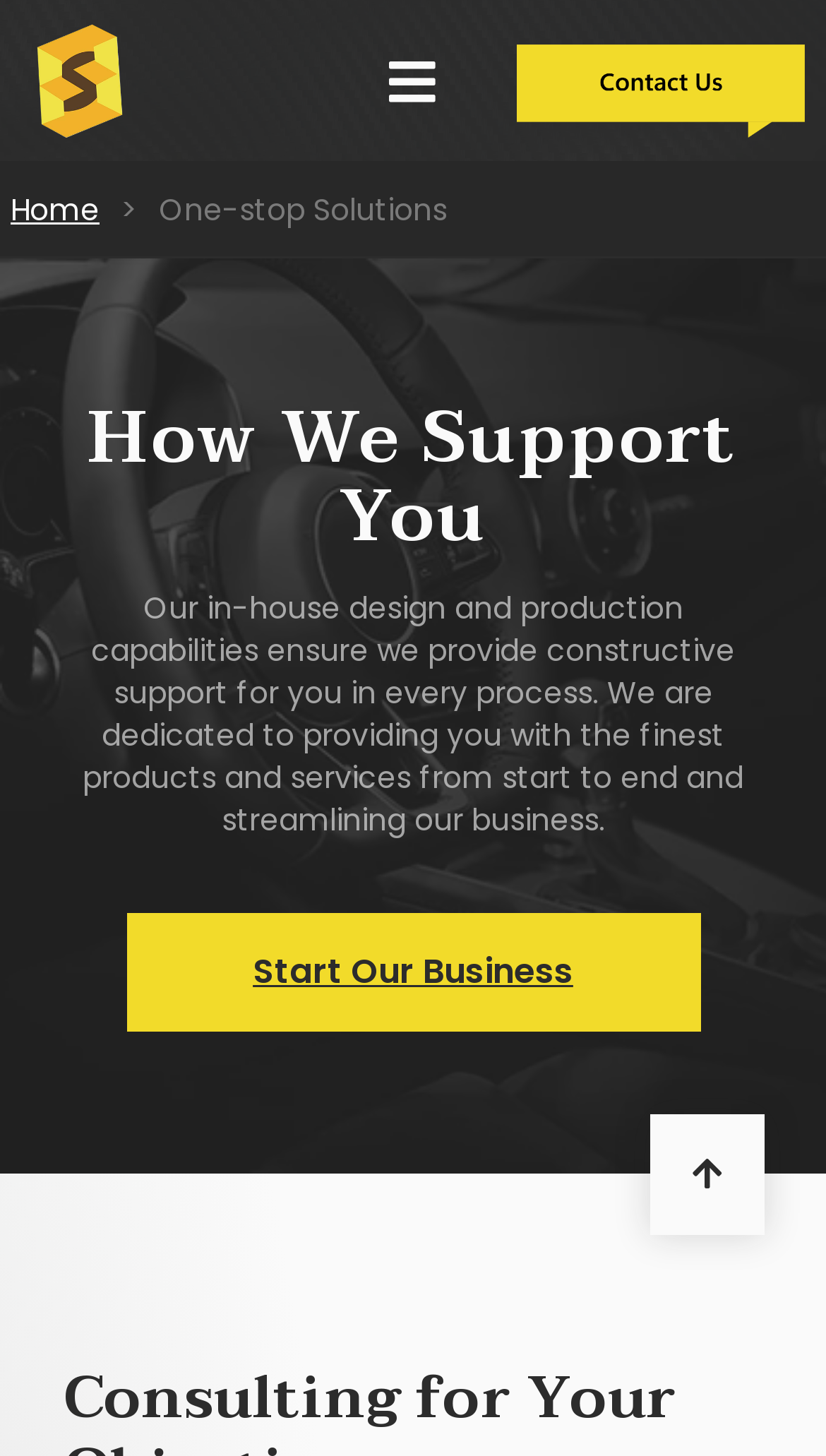Using the element description provided, determine the bounding box coordinates in the format (top-left x, top-left y, bottom-right x, bottom-right y). Ensure that all values are floating point numbers between 0 and 1. Element description: Start Our Business

[0.153, 0.628, 0.847, 0.709]